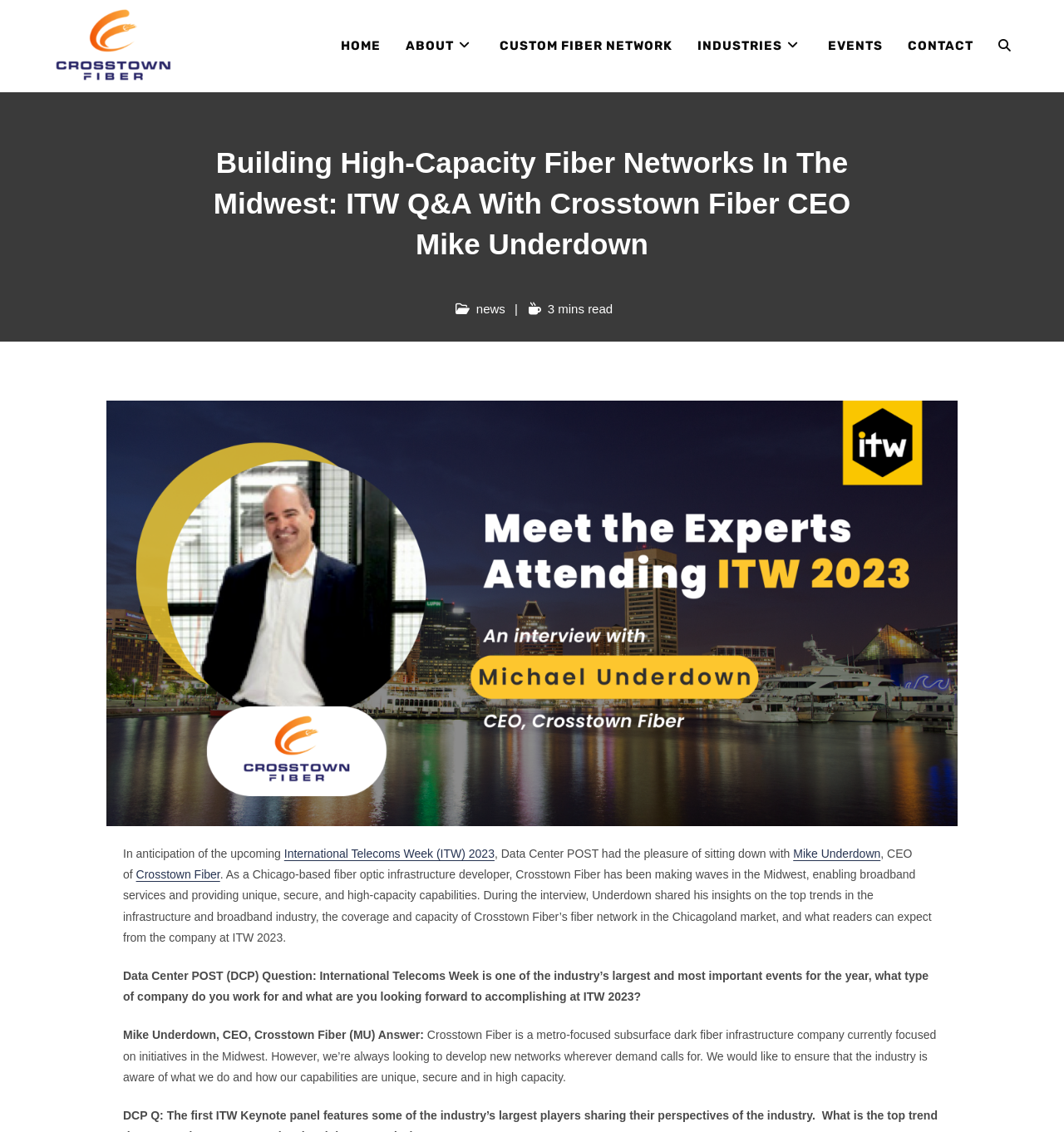Specify the bounding box coordinates for the region that must be clicked to perform the given instruction: "Call the phone number".

None